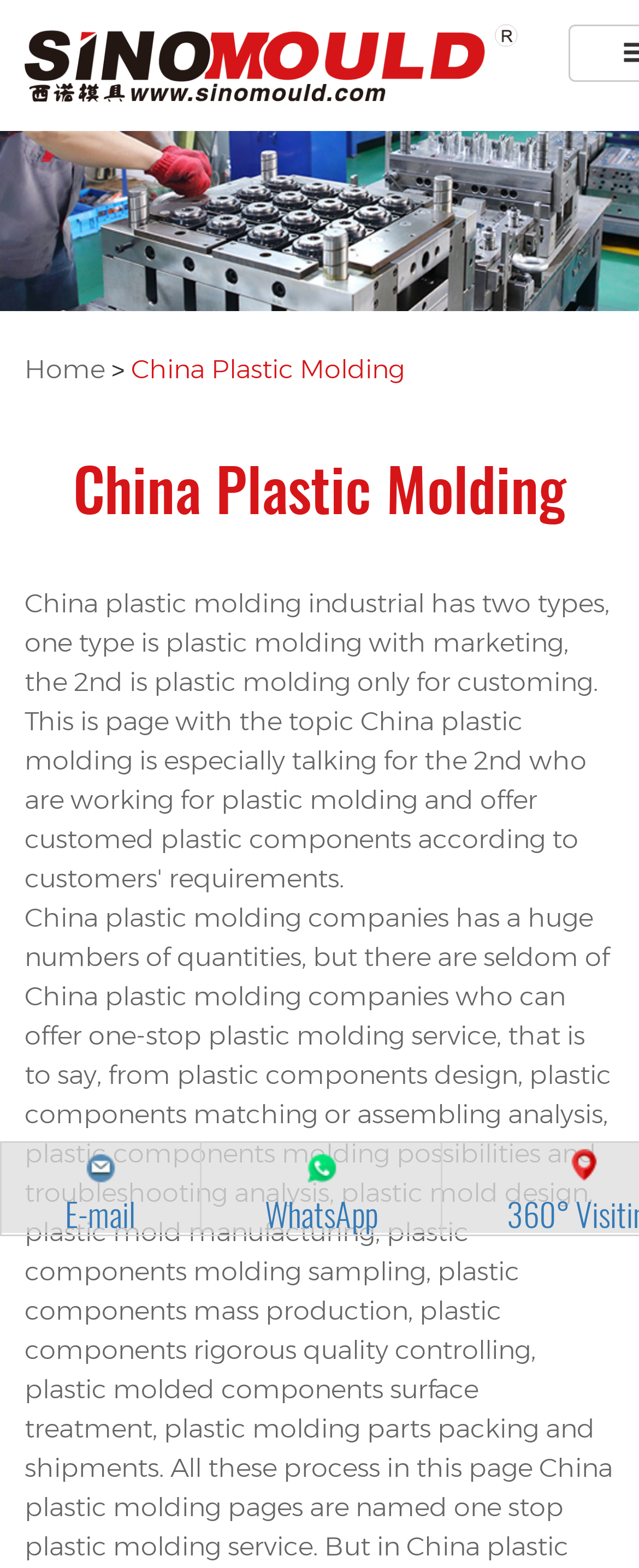Is there a logo image on the webpage?
Answer with a single word or phrase, using the screenshot for reference.

Yes